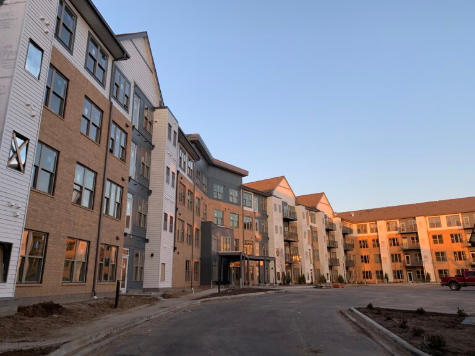Respond concisely with one word or phrase to the following query:
What is the primary material used for the building's facade?

Light-colored brick